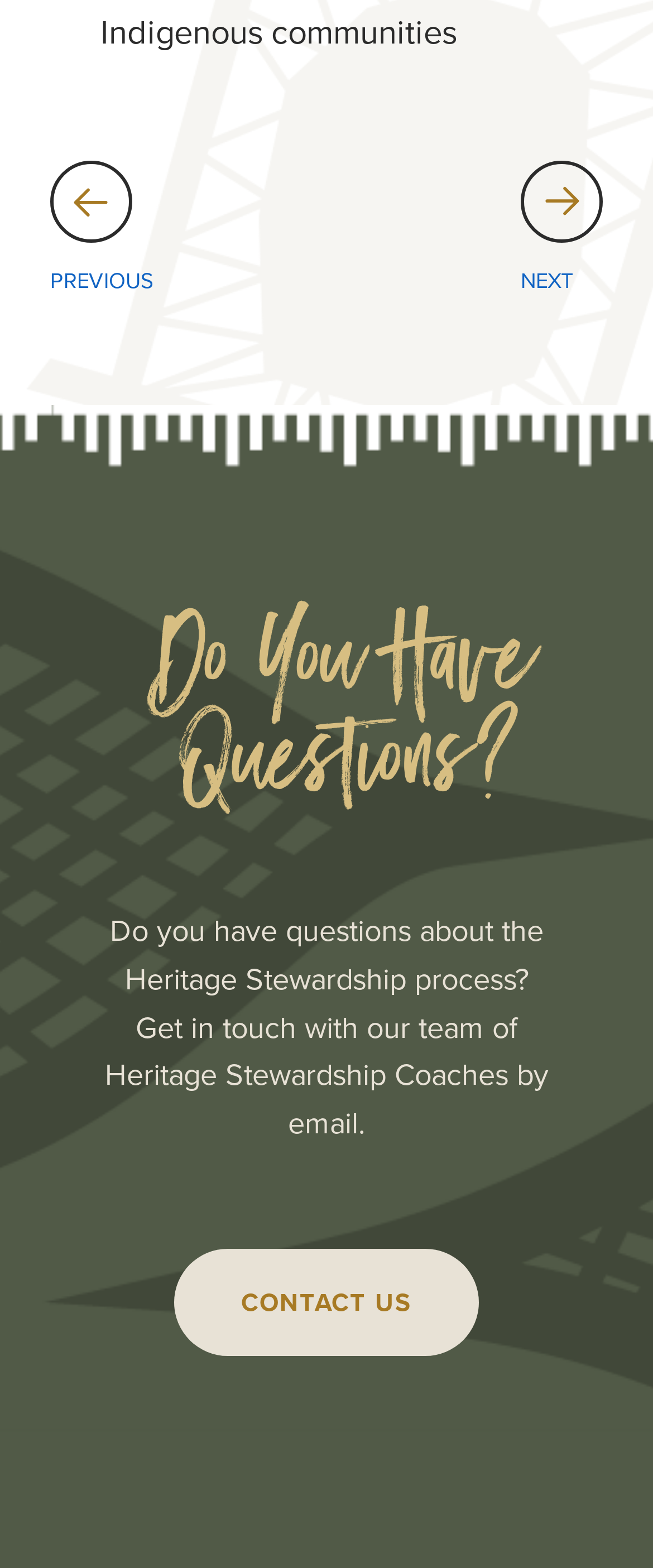Please provide a brief answer to the following inquiry using a single word or phrase:
What is the navigation section for?

Post navigation